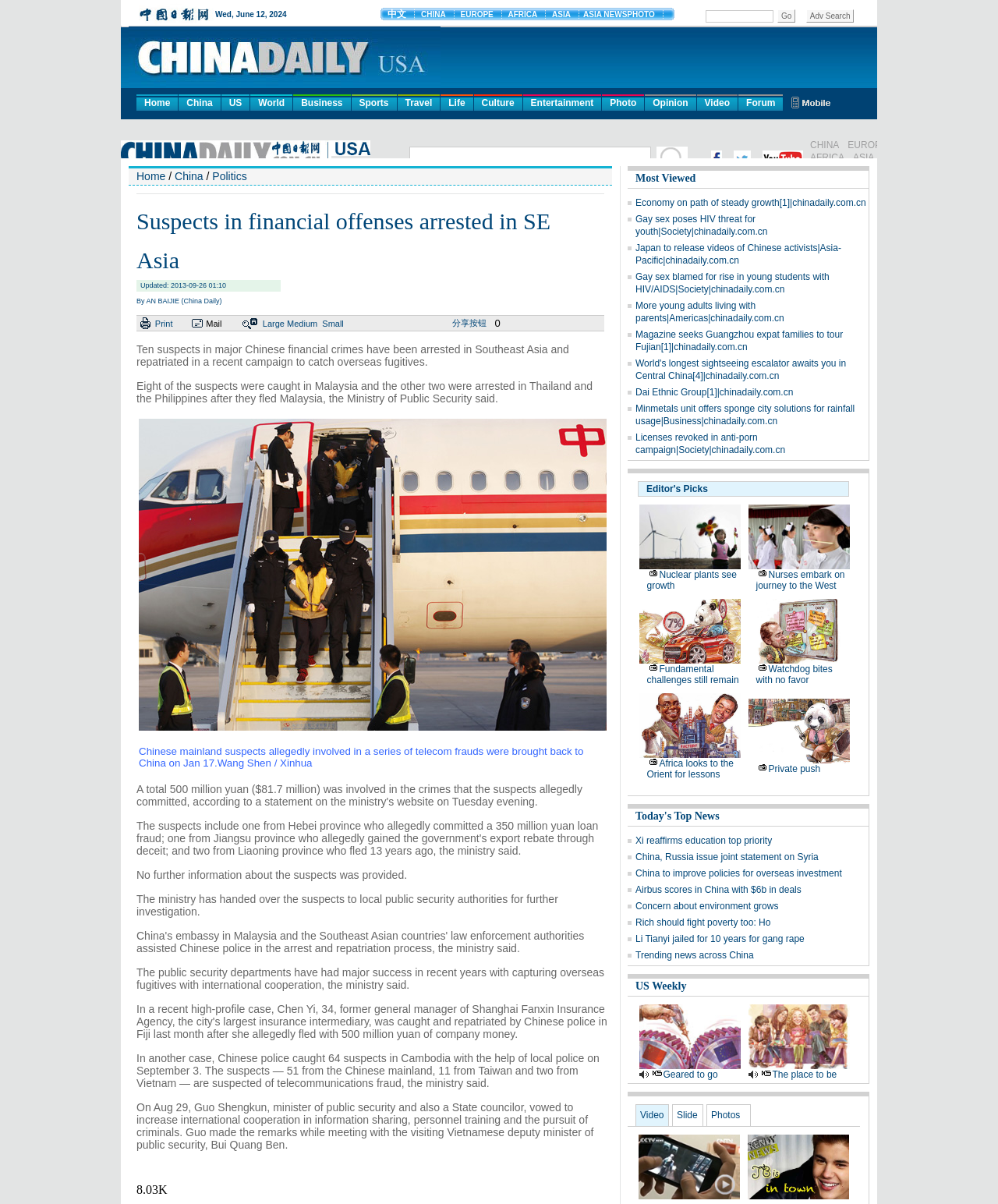Generate an in-depth caption that captures all aspects of the webpage.

This webpage is about a news article from China Daily, with the title "Suspects in financial offenses arrested in SE Asia" and a subtitle "Politics". The article is divided into several sections. 

At the top, there is a navigation menu with links to different categories such as "Home", "China", "US", "World", "Business", "Sports", "Travel", "Life", "Culture", "Entertainment", "Photo", "Opinion", "Video", and "Forum". 

Below the navigation menu, there is a heading with the title of the article, followed by the updated time and the author's name. 

The main content of the article is divided into several paragraphs, describing the arrest of ten suspects in major Chinese financial crimes in Southeast Asia and their repatriation to China. The article also mentions the success of the public security departments in capturing overseas fugitives with international cooperation.

On the right side of the article, there is a section with a heading "Most Viewed", but it does not contain any content. 

There are several images on the page, including a logo of China Daily at the top, a share button, and a few images related to the article content, such as a photo of suspects allegedly involved in telecom frauds. 

At the bottom of the page, there are links to print, mail, and share the article, as well as options to change the font size.